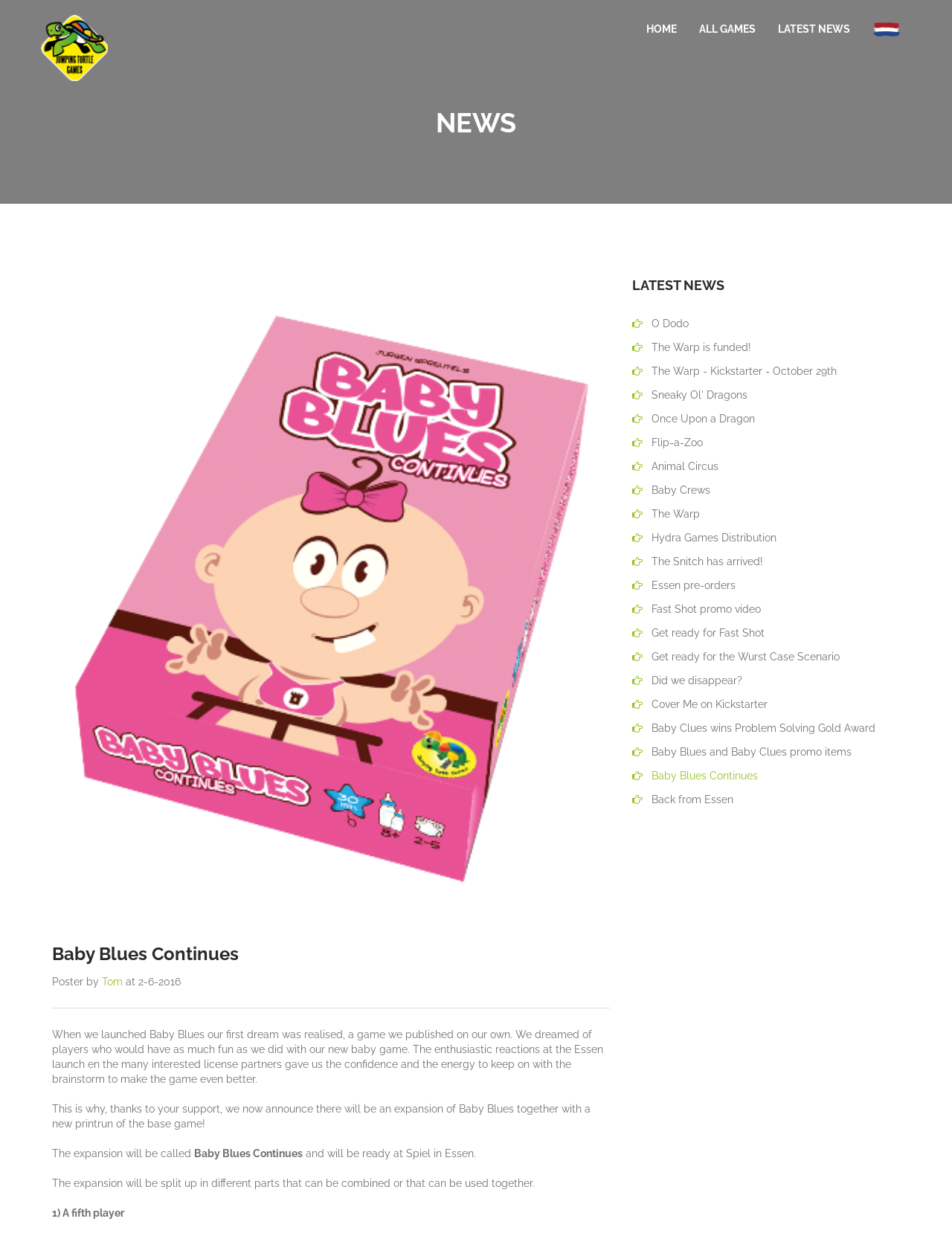Using the provided element description "Larry Felton Johnson", determine the bounding box coordinates of the UI element.

None